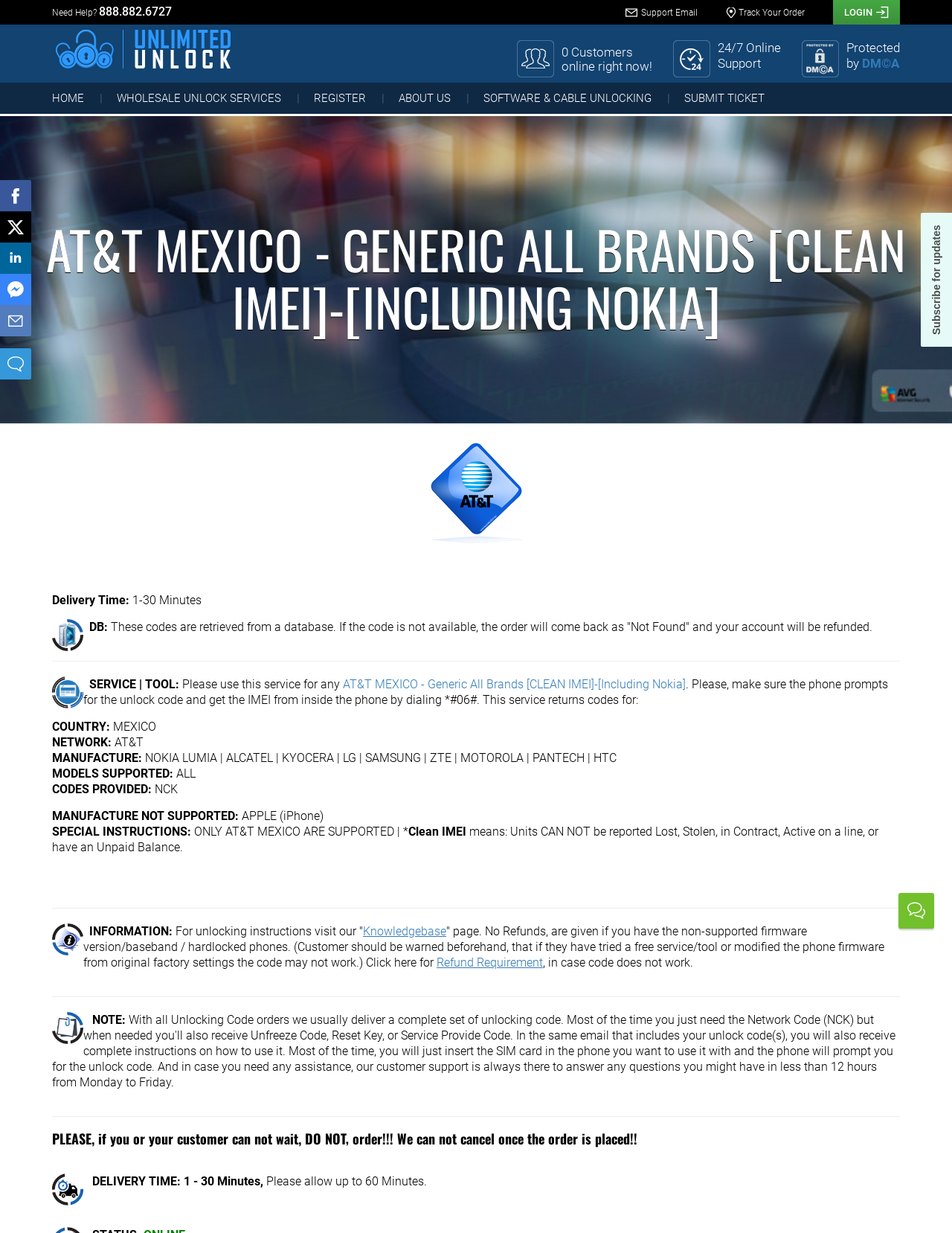Can you find the bounding box coordinates for the element that needs to be clicked to execute this instruction: "Click on the 'HOME' link"? The coordinates should be given as four float numbers between 0 and 1, i.e., [left, top, right, bottom].

[0.055, 0.074, 0.088, 0.085]